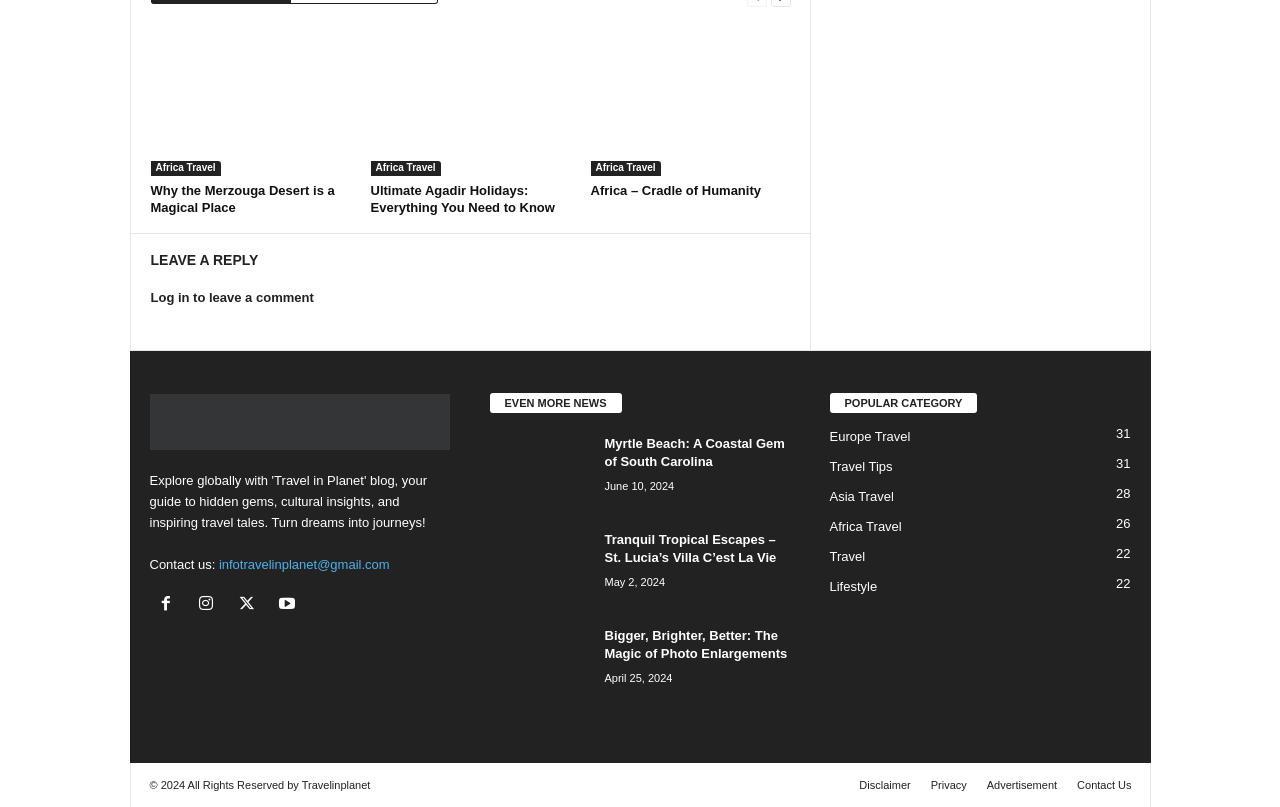What is the main topic of this webpage?
Examine the screenshot and reply with a single word or phrase.

Travel